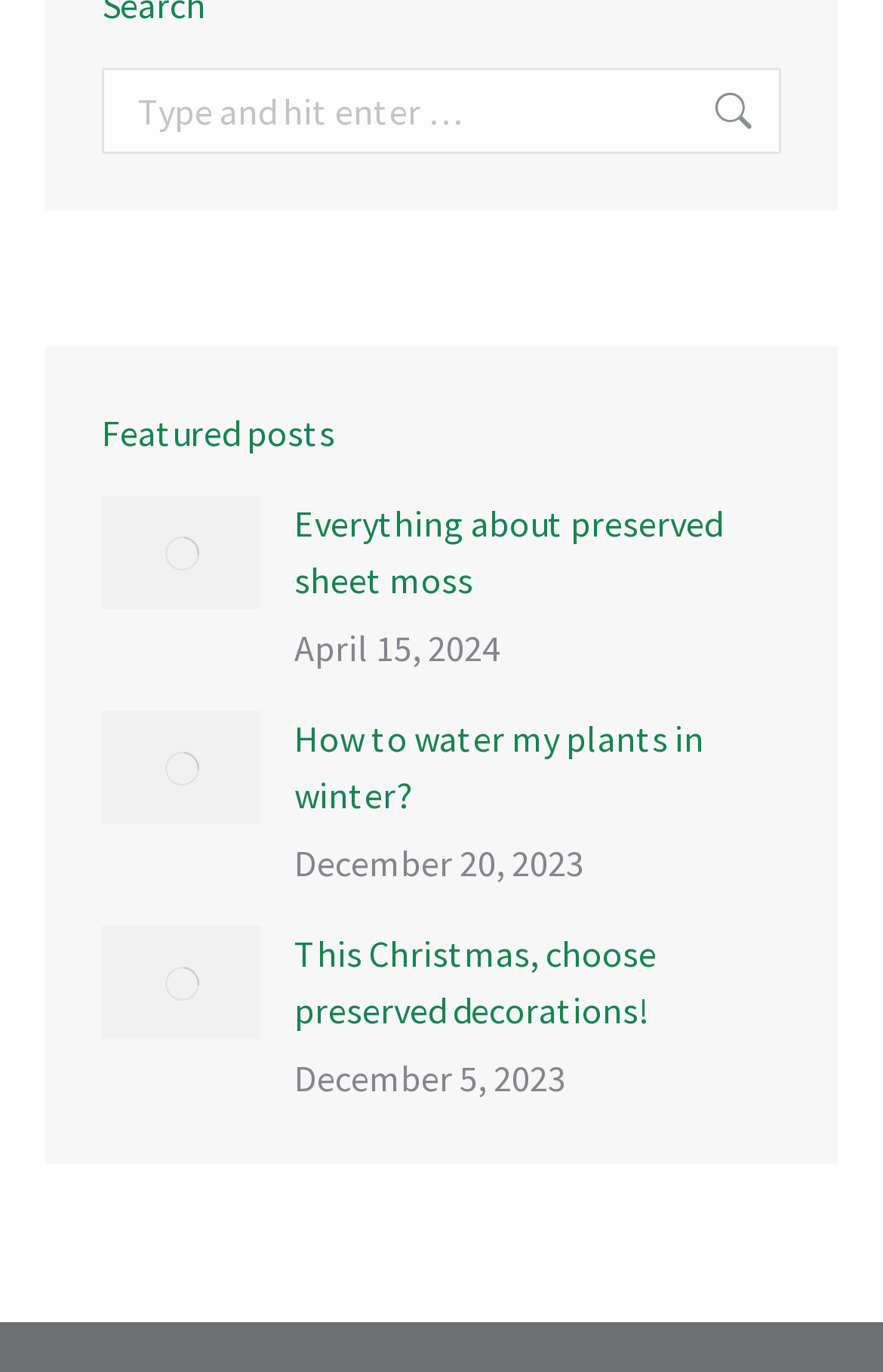What is the purpose of the textbox at the top of the webpage?
Make sure to answer the question with a detailed and comprehensive explanation.

The textbox at the top of the webpage is labeled 'Search:' and has a button next to it with the text 'Go!'. This suggests that the purpose of the textbox is to allow users to search for something on the webpage.